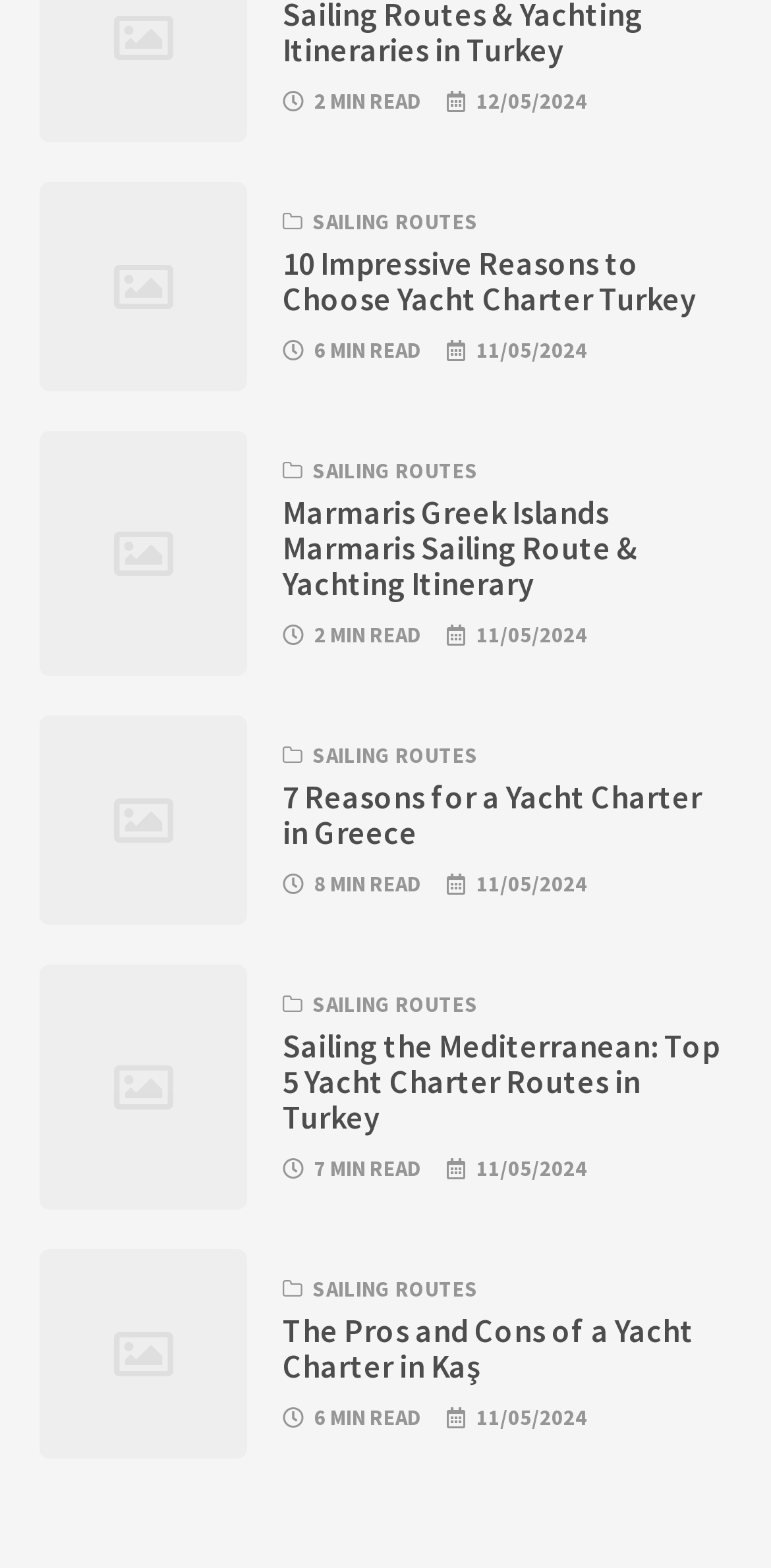How many images are on this webpage?
Please provide a single word or phrase as the answer based on the screenshot.

4